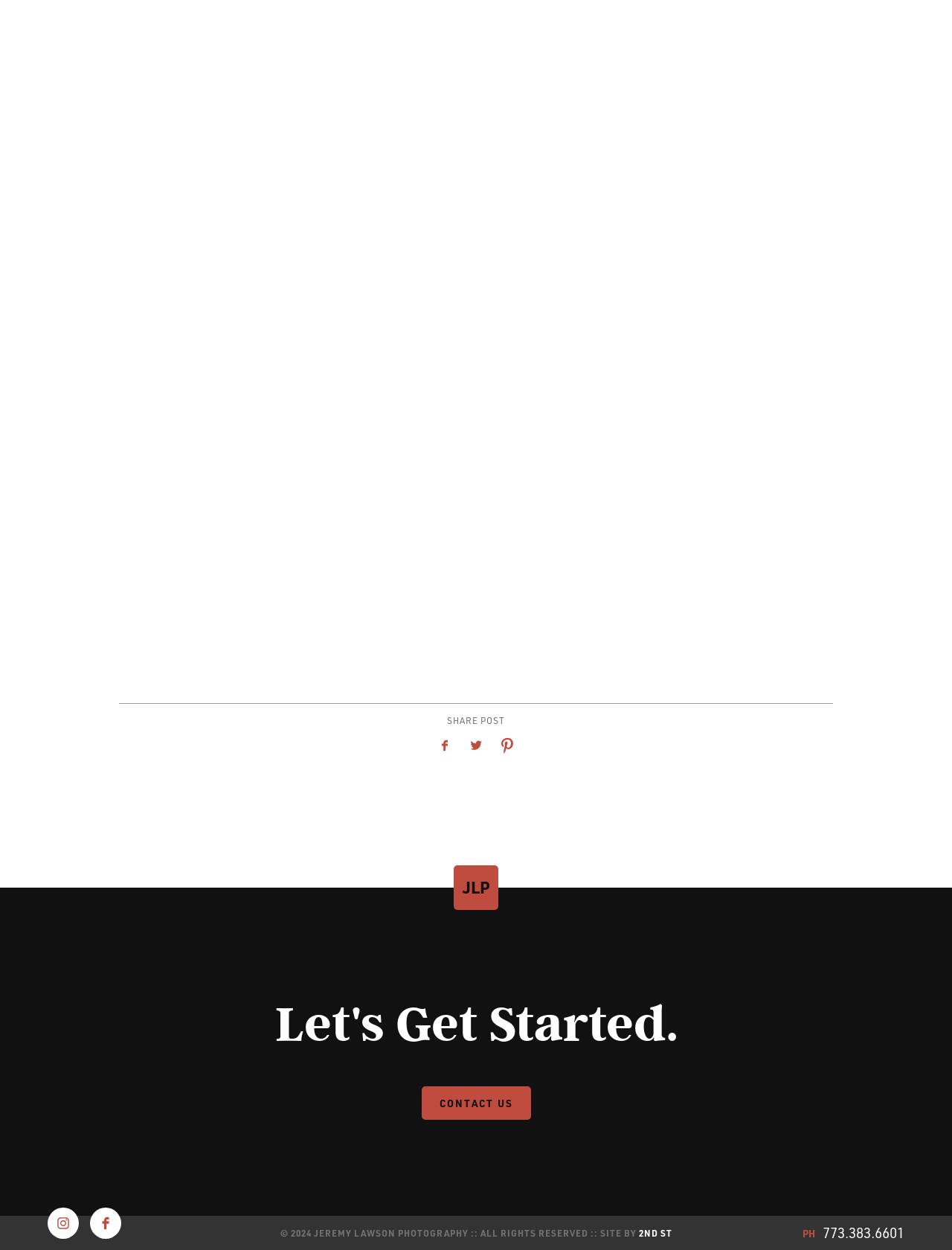Refer to the element description facebook and identify the corresponding bounding box in the screenshot. Format the coordinates as (top-left x, top-left y, bottom-right x, bottom-right y) with values in the range of 0 to 1.

[0.455, 0.587, 0.48, 0.606]